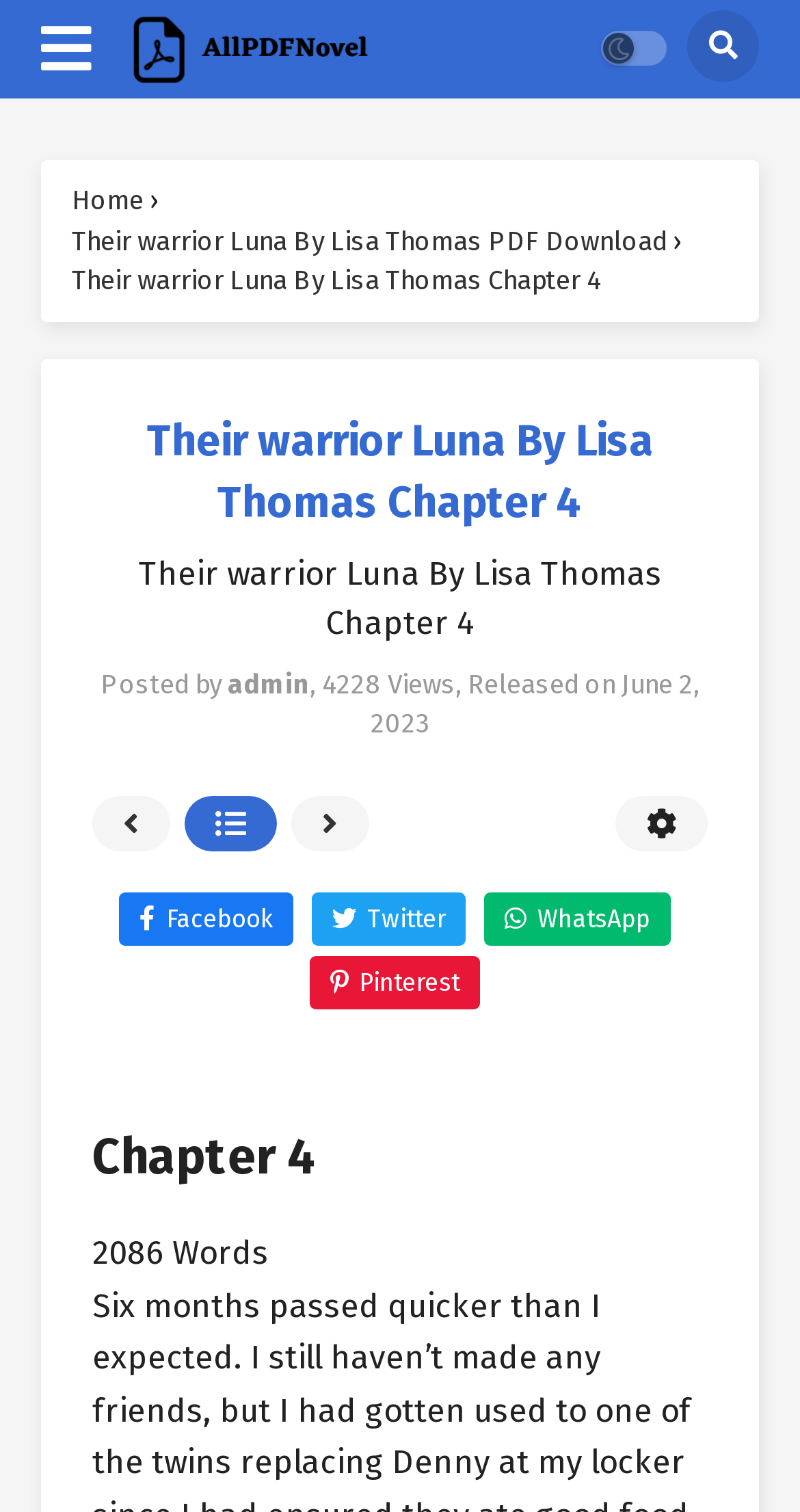Answer the question below with a single word or a brief phrase: 
Who is the author of the novel?

Lisa Thomas